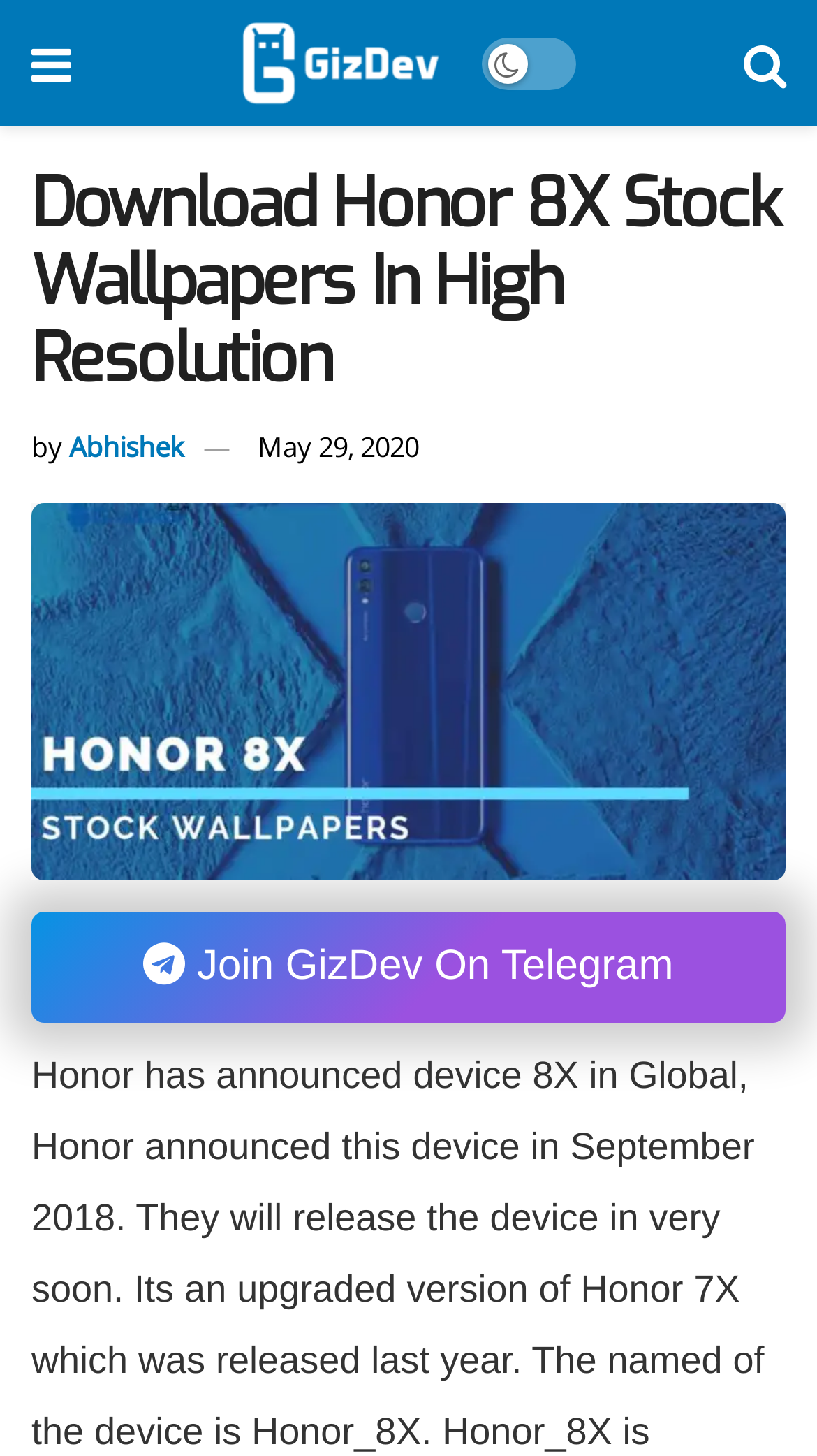What is the date of the article?
Provide a one-word or short-phrase answer based on the image.

May 29, 2020